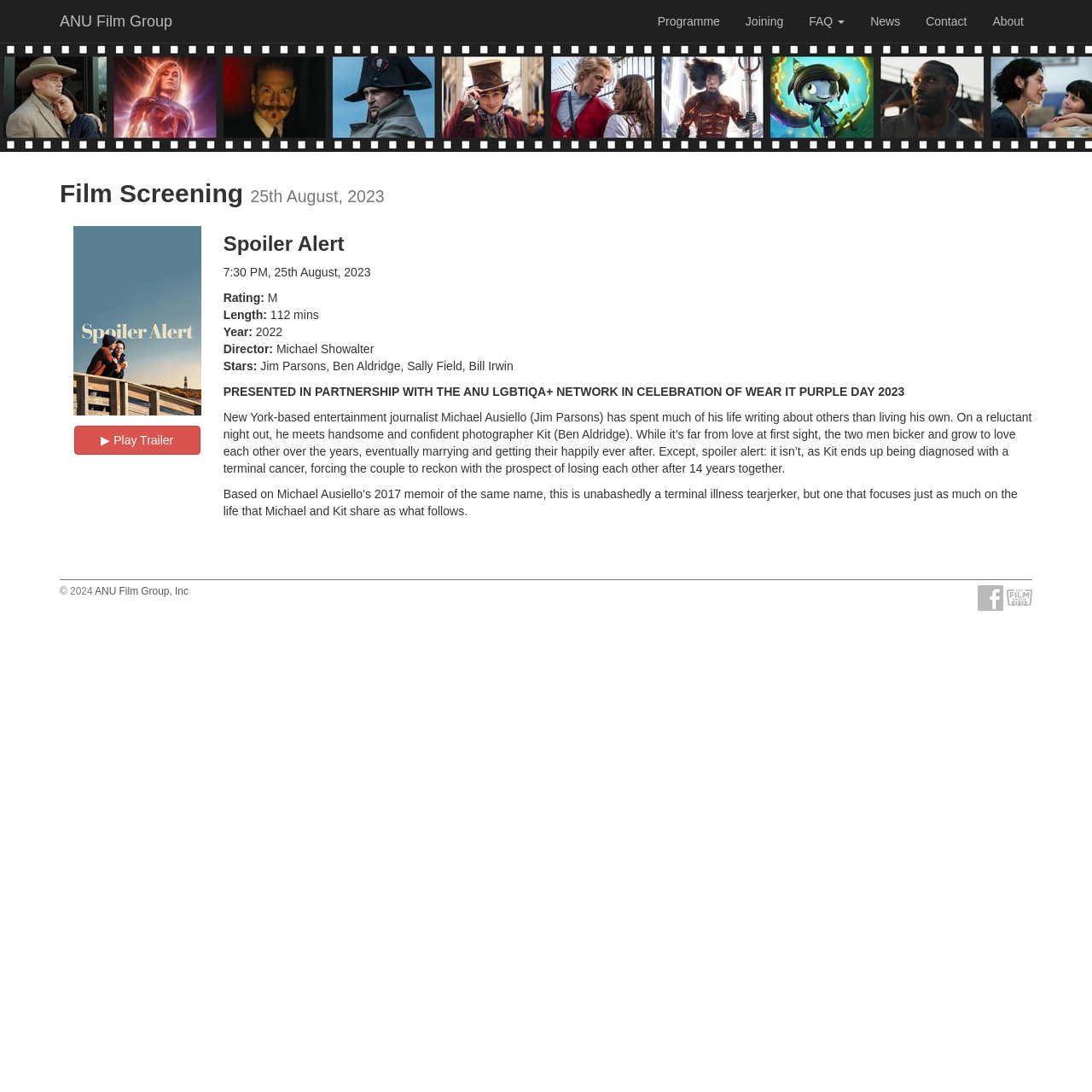Find the bounding box coordinates corresponding to the UI element with the description: "ANU Film Group". The coordinates should be formatted as [left, top, right, bottom], with values as floats between 0 and 1.

[0.051, 0.0, 0.162, 0.039]